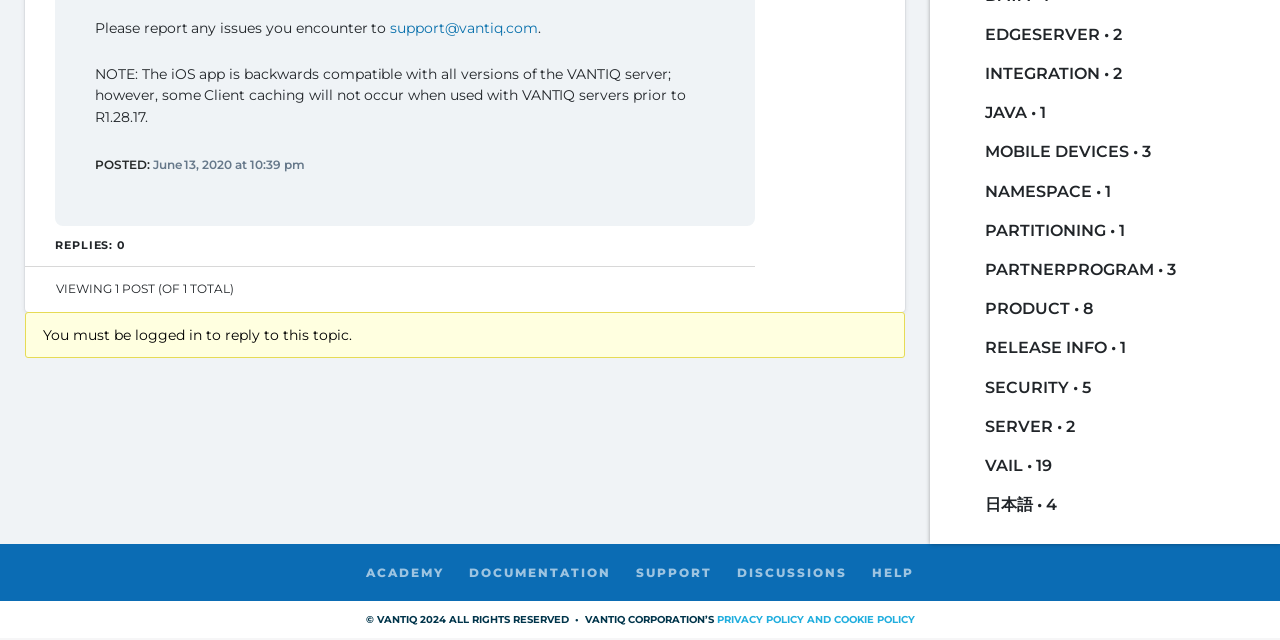From the webpage screenshot, predict the bounding box of the UI element that matches this description: "About".

None